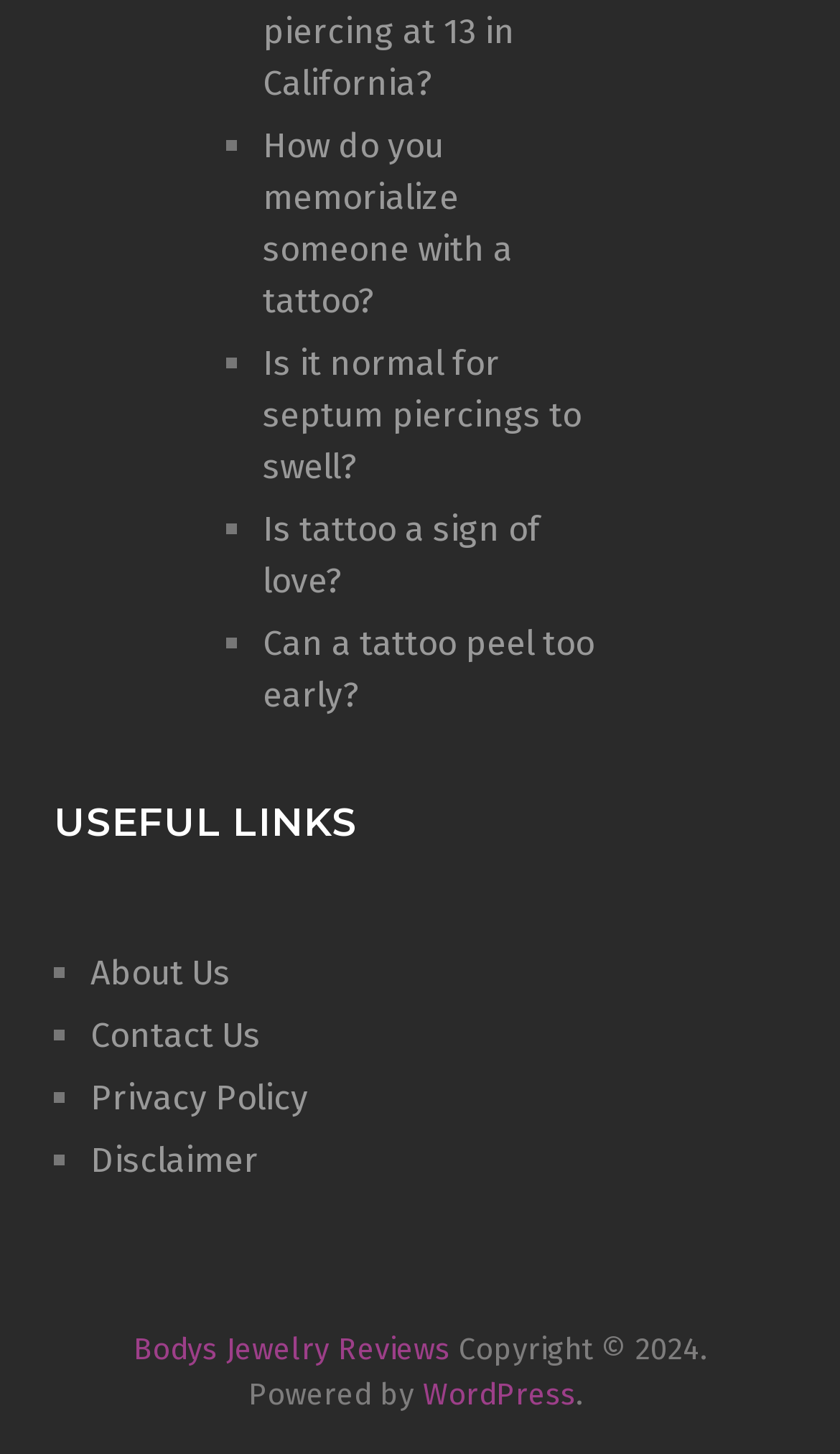Pinpoint the bounding box coordinates of the clickable area needed to execute the instruction: "Click on 'How do you memorialize someone with a tattoo?'". The coordinates should be specified as four float numbers between 0 and 1, i.e., [left, top, right, bottom].

[0.313, 0.086, 0.611, 0.22]